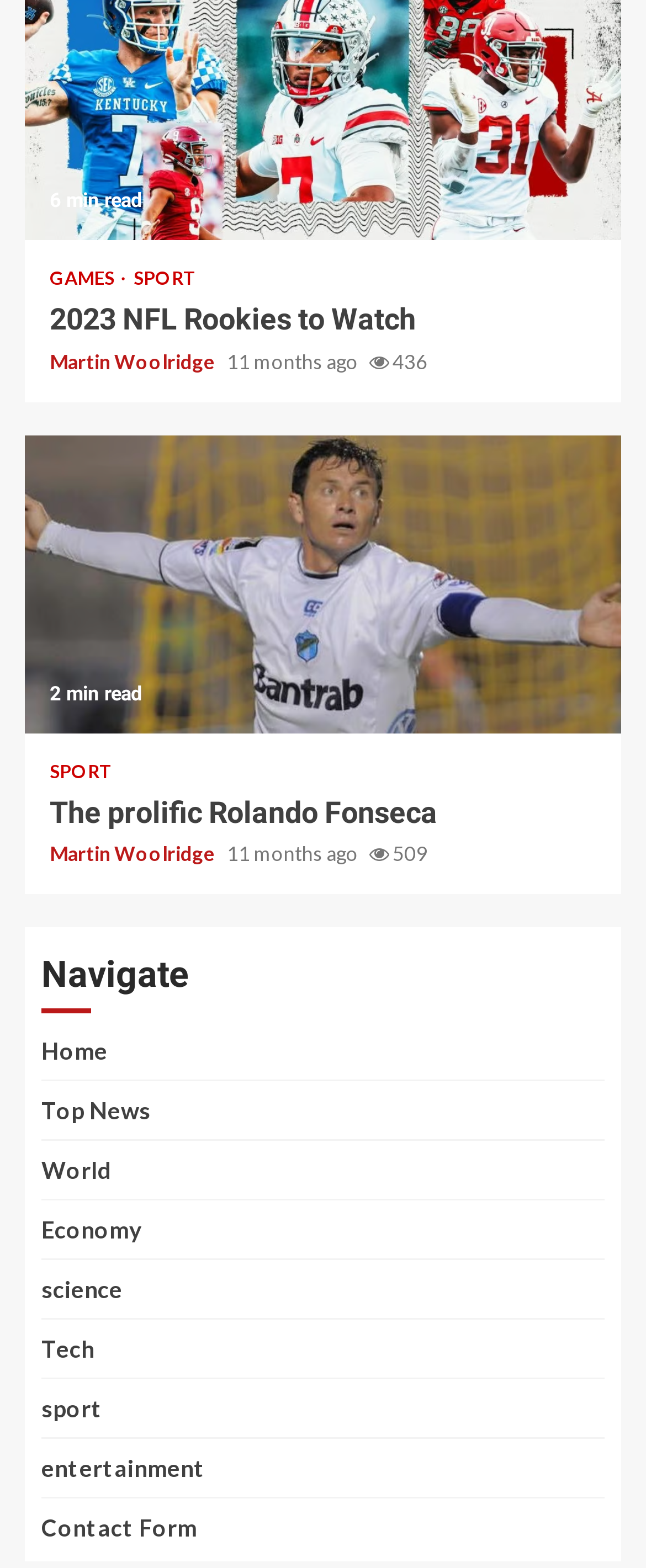Please answer the following question using a single word or phrase: How many comments does the article 'The prolific Rolando Fonseca' have?

509